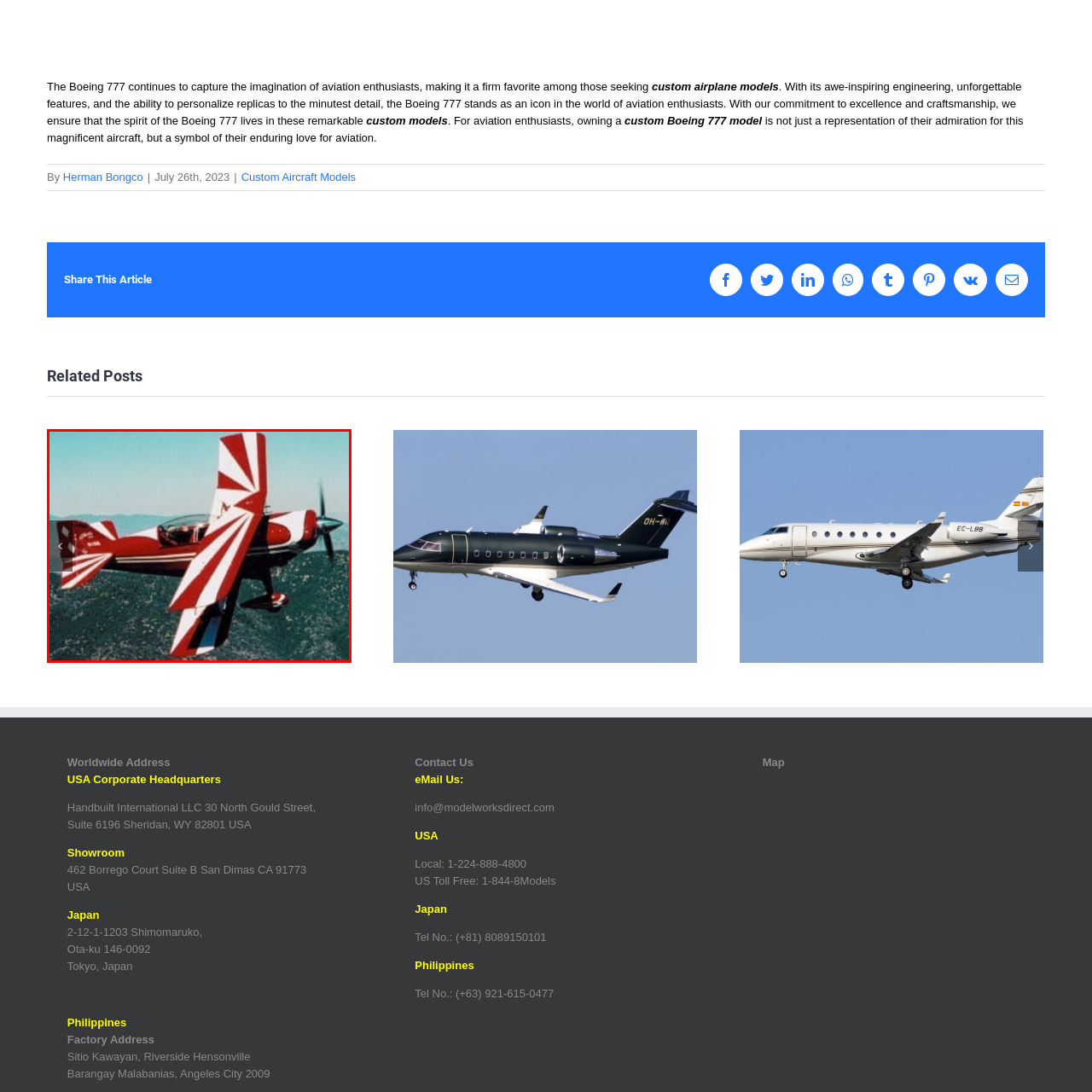Refer to the image within the red outline and provide a one-word or phrase answer to the question:
What is the Pitts S-2A known for?

Aerobatic capabilities